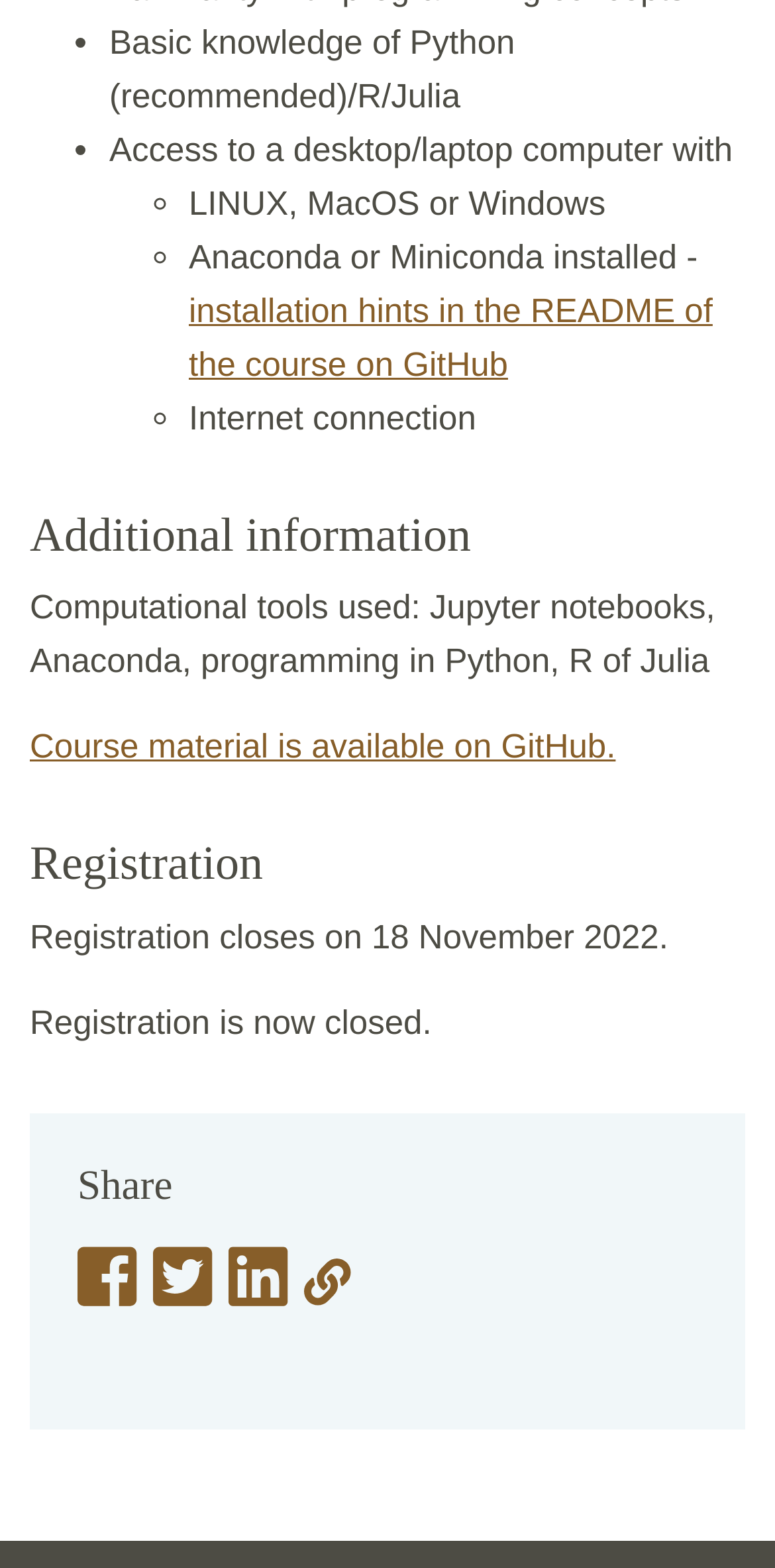What programming languages are used in the course?
Using the image, provide a concise answer in one word or a short phrase.

Python, R, Julia